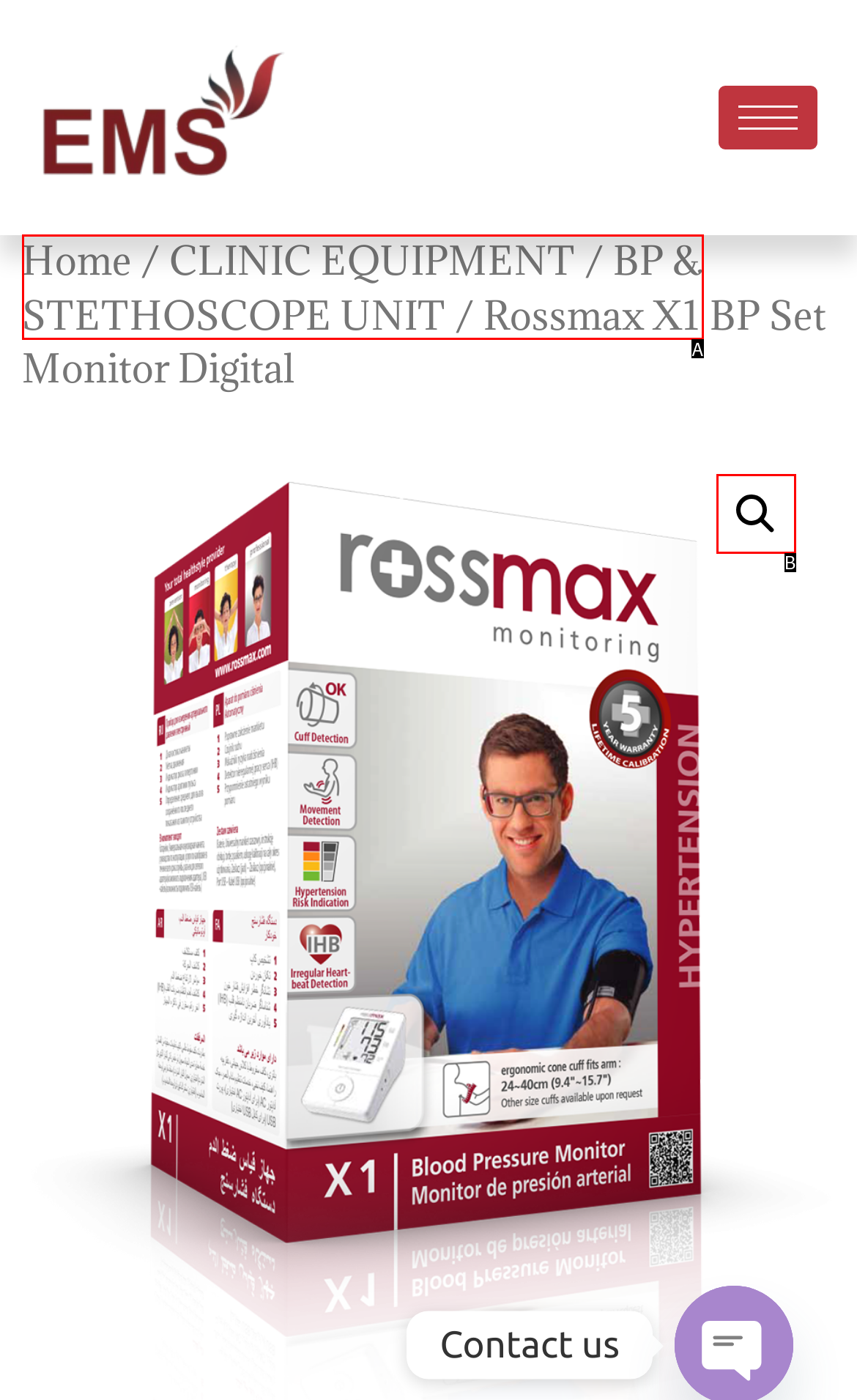Determine which option fits the following description: BP & STETHOSCOPE UNIT
Answer with the corresponding option's letter directly.

A